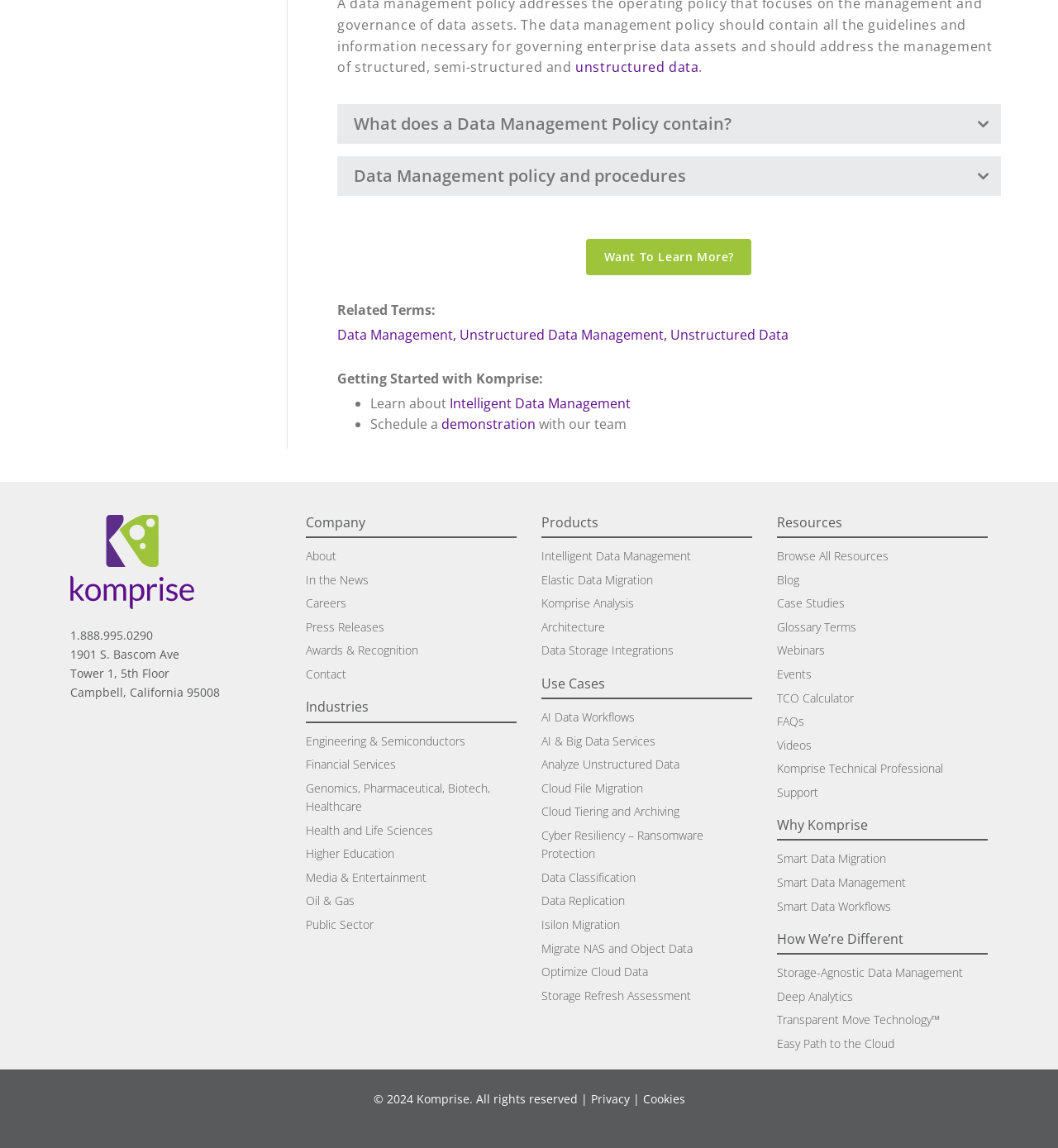Please give the bounding box coordinates of the area that should be clicked to fulfill the following instruction: "Contact the company". The coordinates should be in the format of four float numbers from 0 to 1, i.e., [left, top, right, bottom].

[0.289, 0.577, 0.327, 0.598]